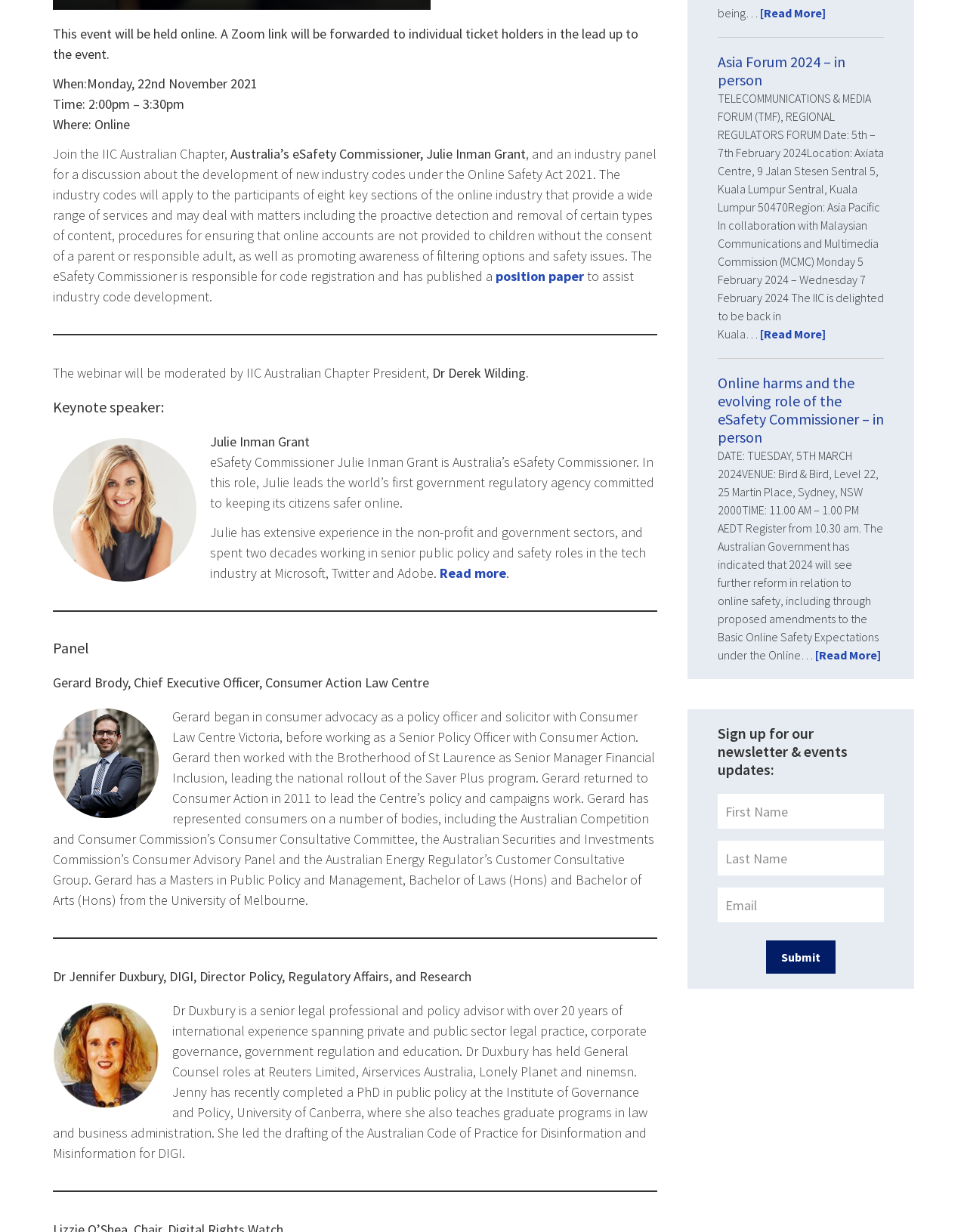Highlight the bounding box of the UI element that corresponds to this description: "Submit".

[0.792, 0.763, 0.864, 0.79]